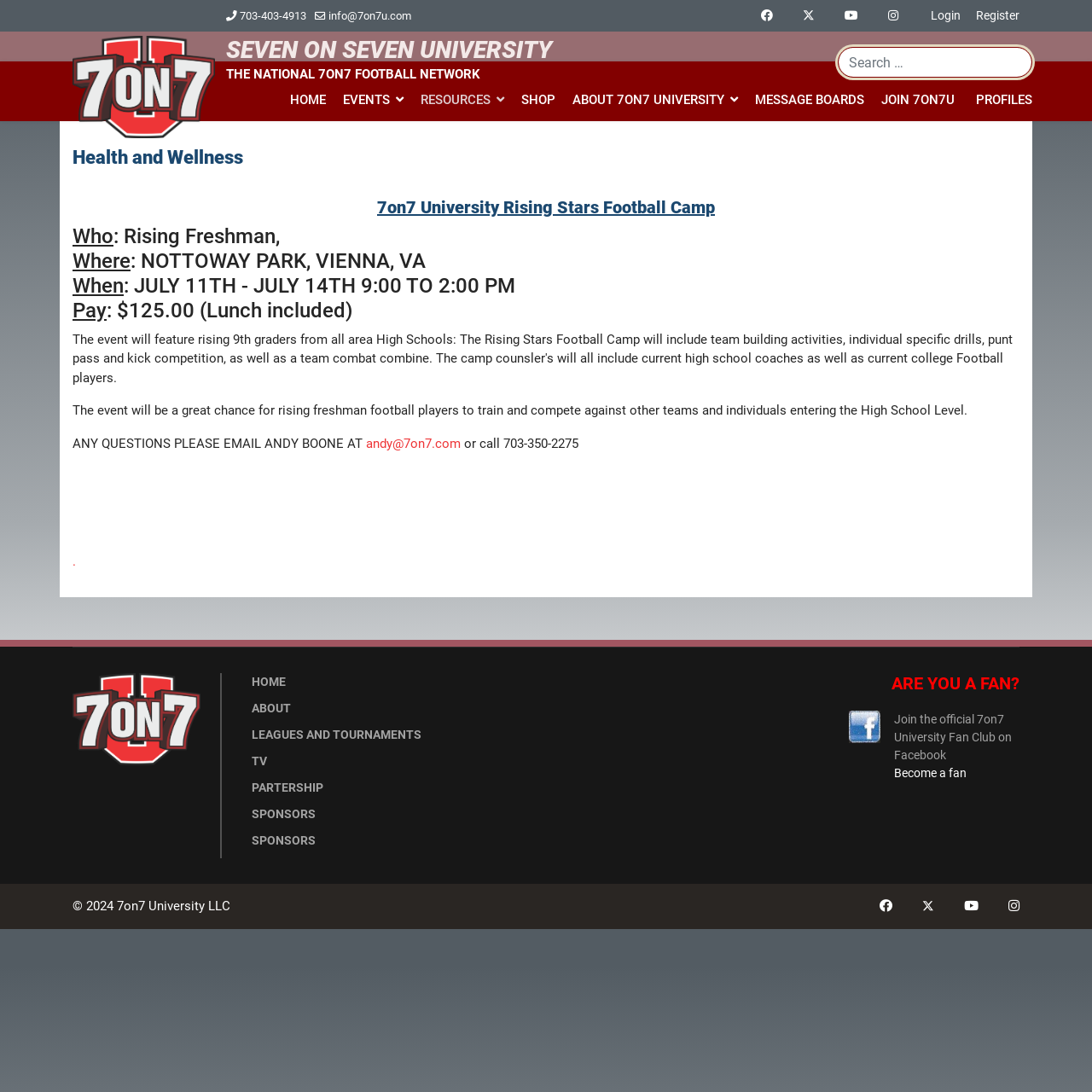Use a single word or phrase to answer the question:
What is the duration of the 7on7 University Rising Stars Football Camp?

July 11th - July 14th